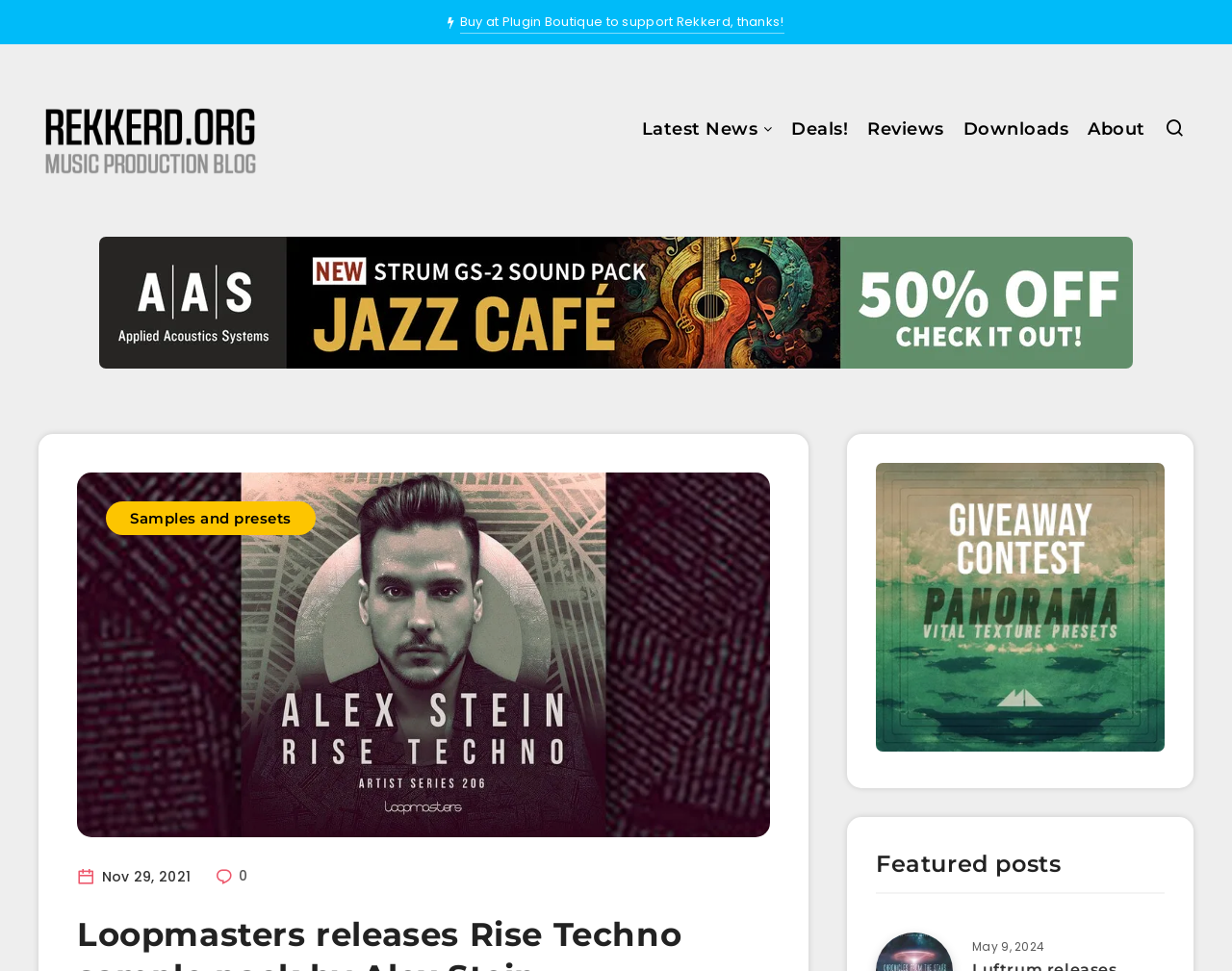Please identify the bounding box coordinates of the clickable area that will fulfill the following instruction: "Check the featured posts". The coordinates should be in the format of four float numbers between 0 and 1, i.e., [left, top, right, bottom].

[0.711, 0.871, 0.945, 0.921]